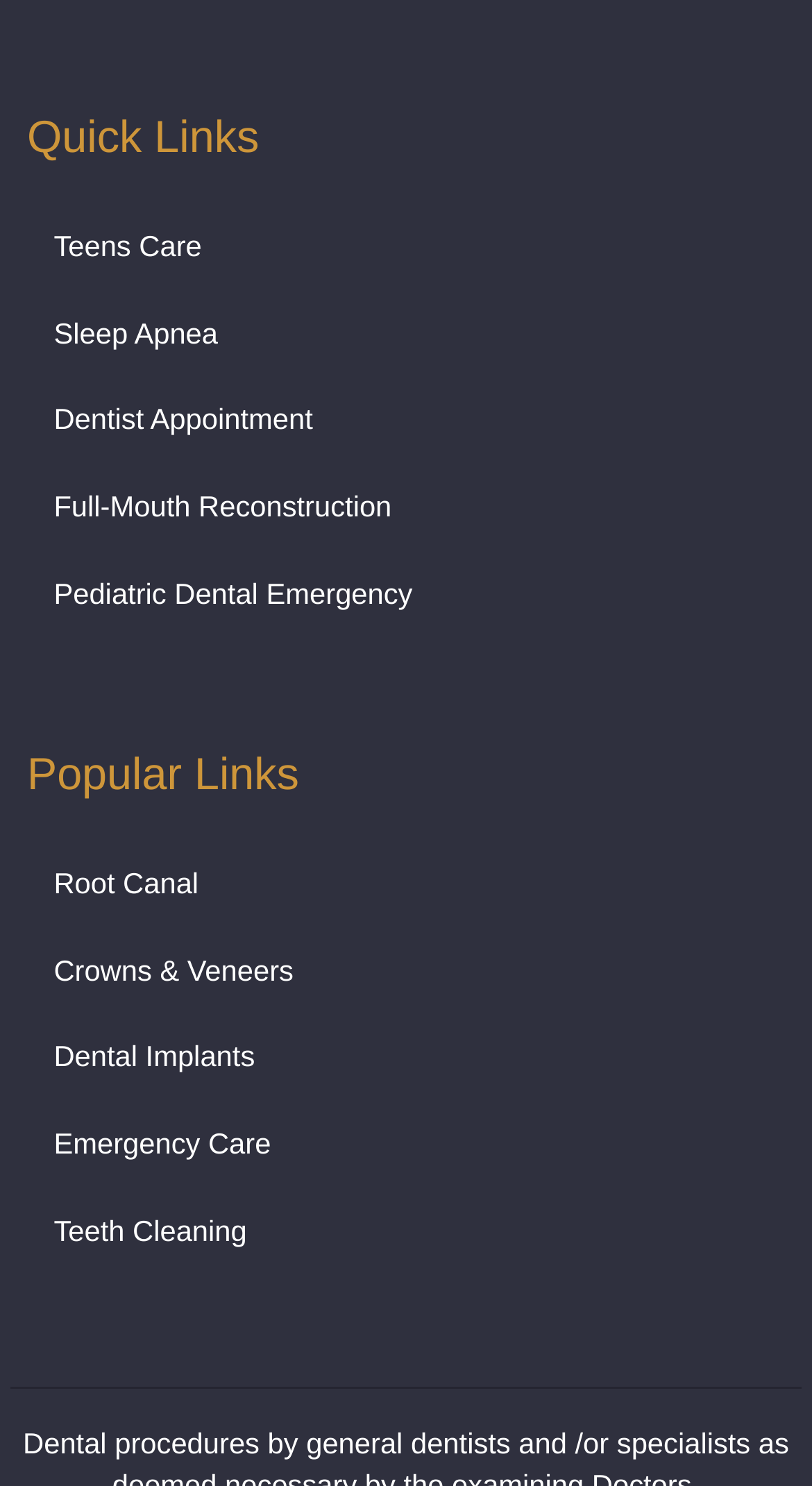How many quick links are available?
Offer a detailed and exhaustive answer to the question.

I counted the number of links under the 'Quick Links' heading, which are 'Teens Care', 'Sleep Apnea', 'Dentist Appointment', 'Full-Mouth Reconstruction', 'Pediatric Dental Emergency', and found that there are 6 quick links available.